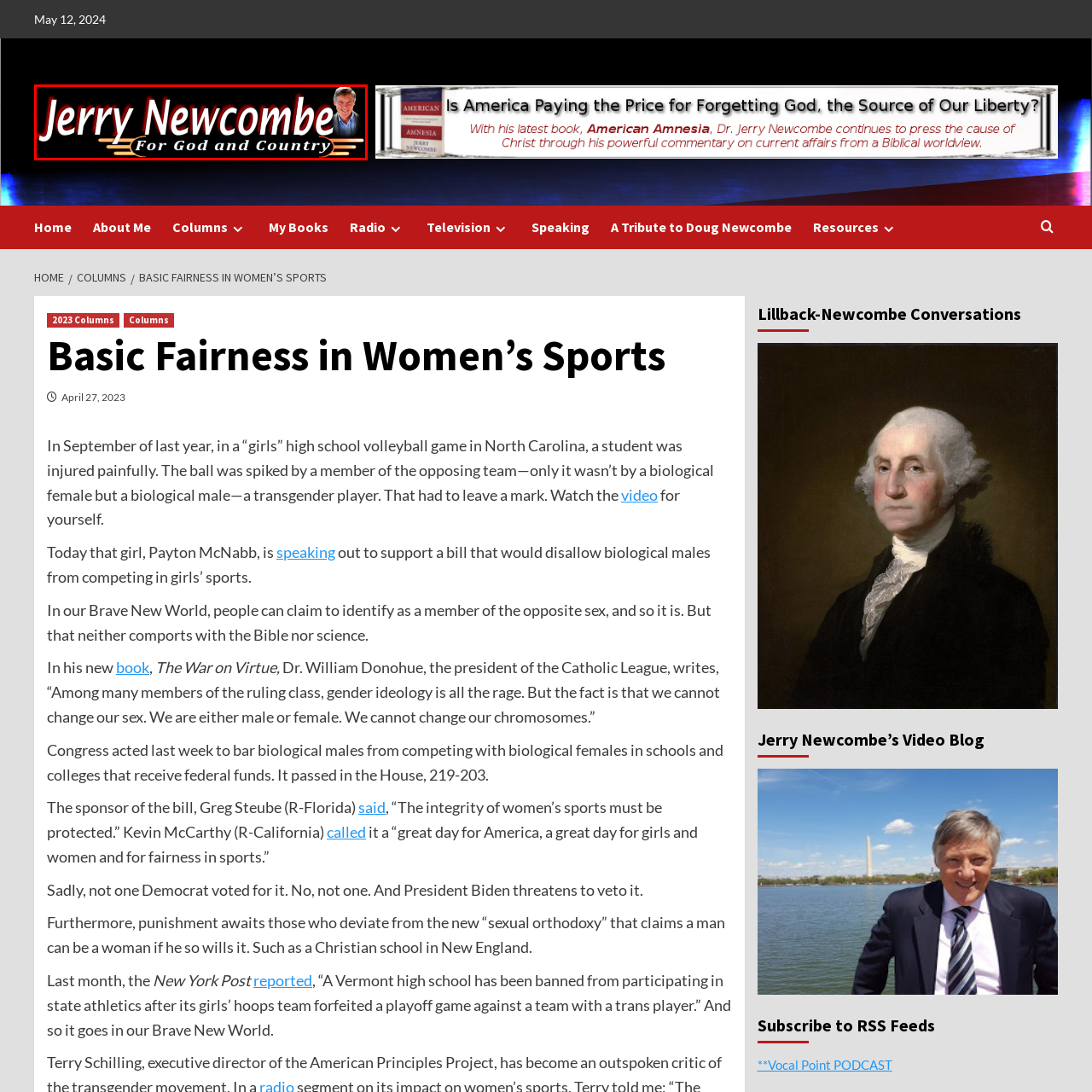Give a detailed account of the picture within the red bounded area.

The image features a promotional banner for Jerry Newcombe, showcasing his commitment to values of faith and patriotism. The prominent text reads "Jerry Newcombe" in a bold, artistic font, accompanied by the tagline "For God and Country." A small image of Jerry Newcombe is positioned to the right, presenting a personable touch to the banner. The design uses a striking color palette with bright red outlined letters against a black background, reflecting urgency and passion in his message. This visual representation aligns with Newcombe's themes in his work and advocacy.